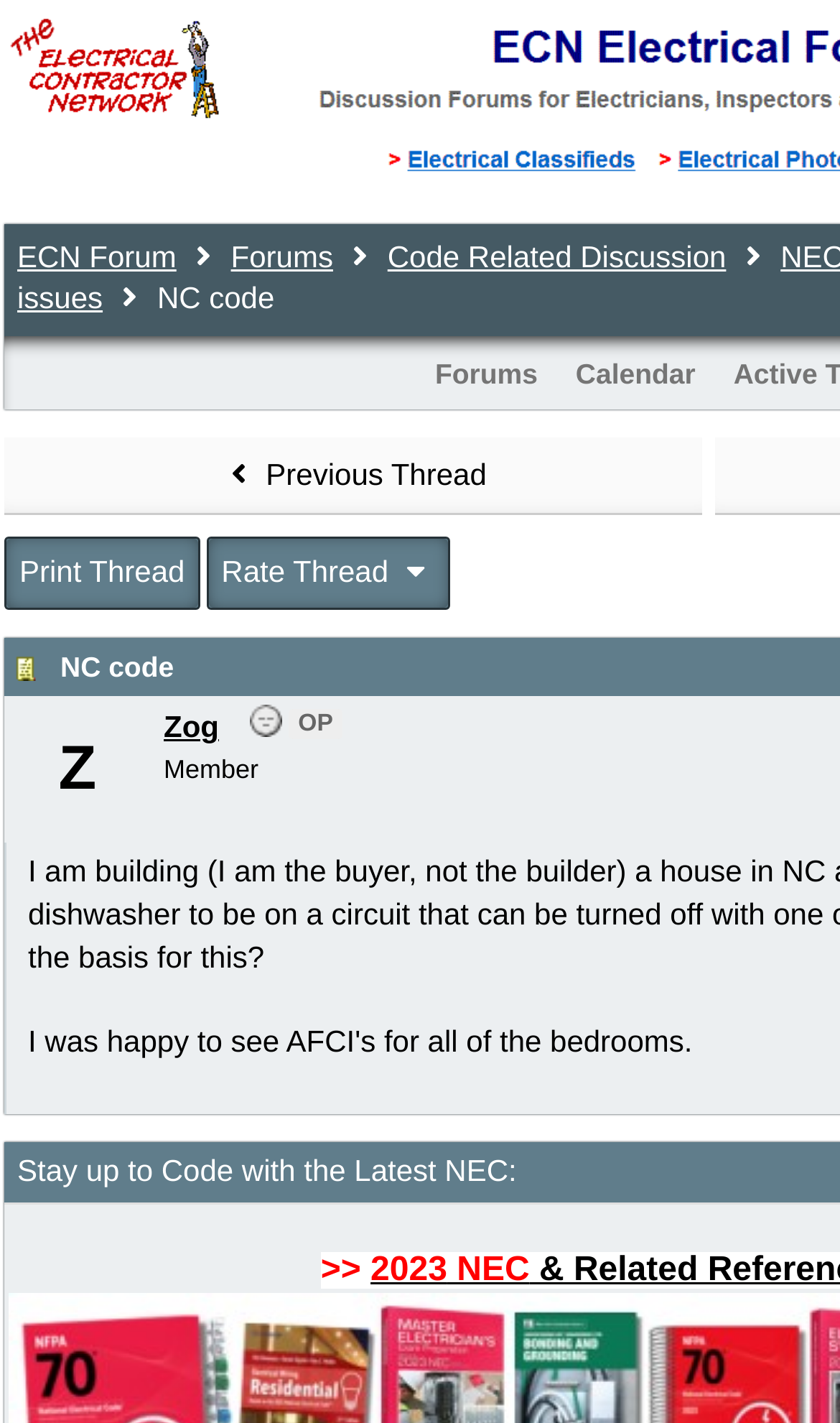Can you show the bounding box coordinates of the region to click on to complete the task described in the instruction: "print the thread"?

[0.005, 0.377, 0.238, 0.428]